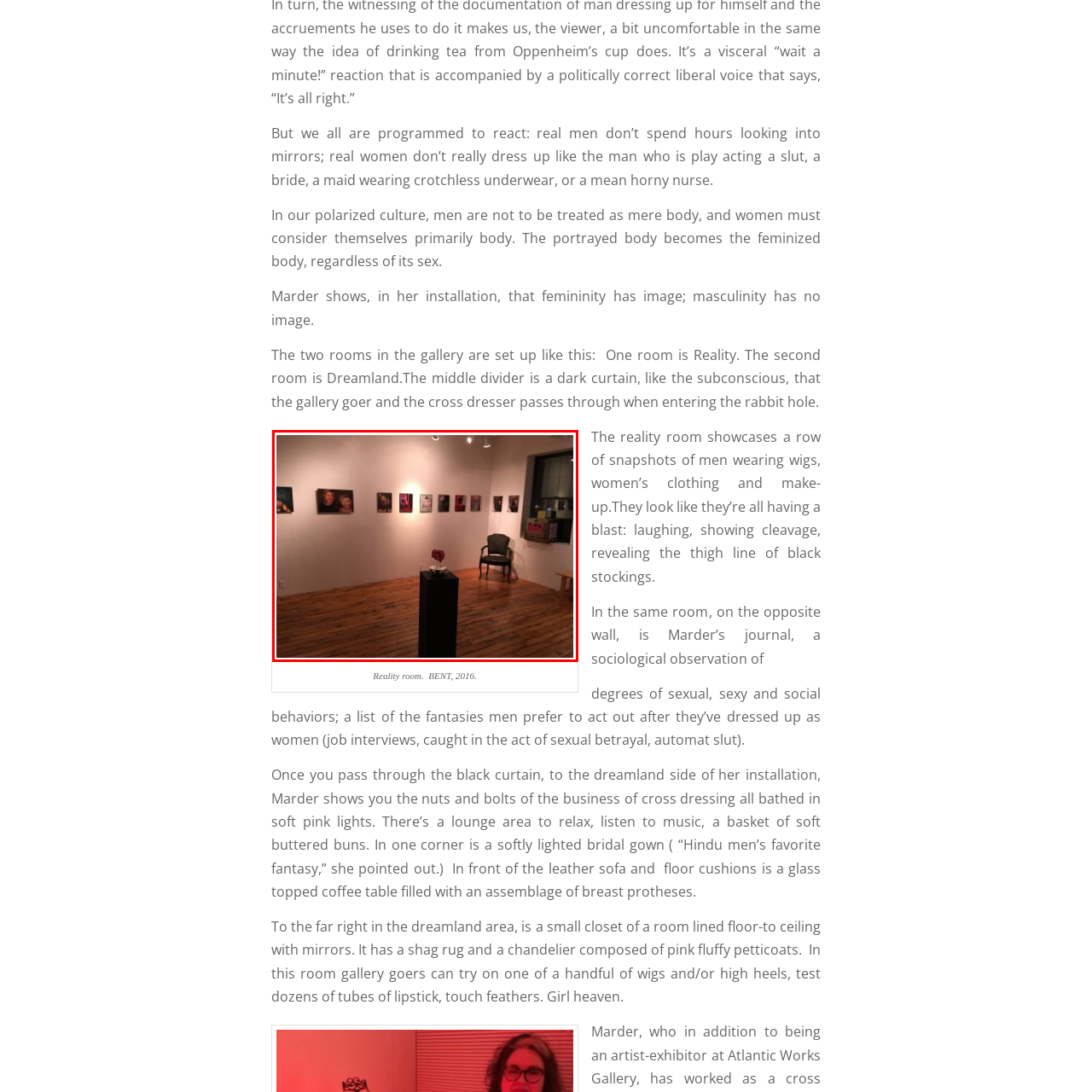What is on the small pedestal table? Observe the image within the red bounding box and give a one-word or short-phrase answer.

A bouquet of vibrant red flowers